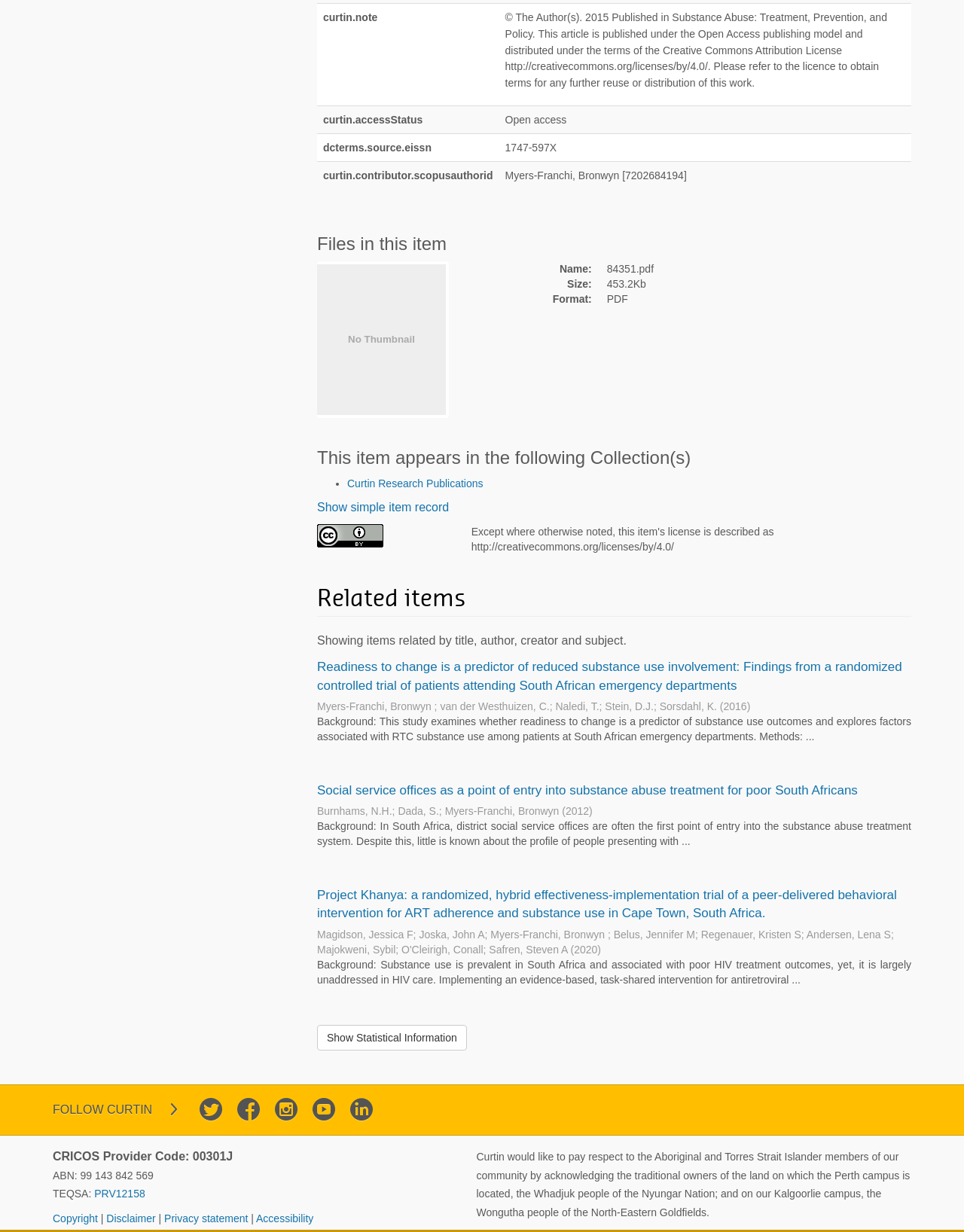What is the name of the collection?
From the screenshot, supply a one-word or short-phrase answer.

Curtin Research Publications